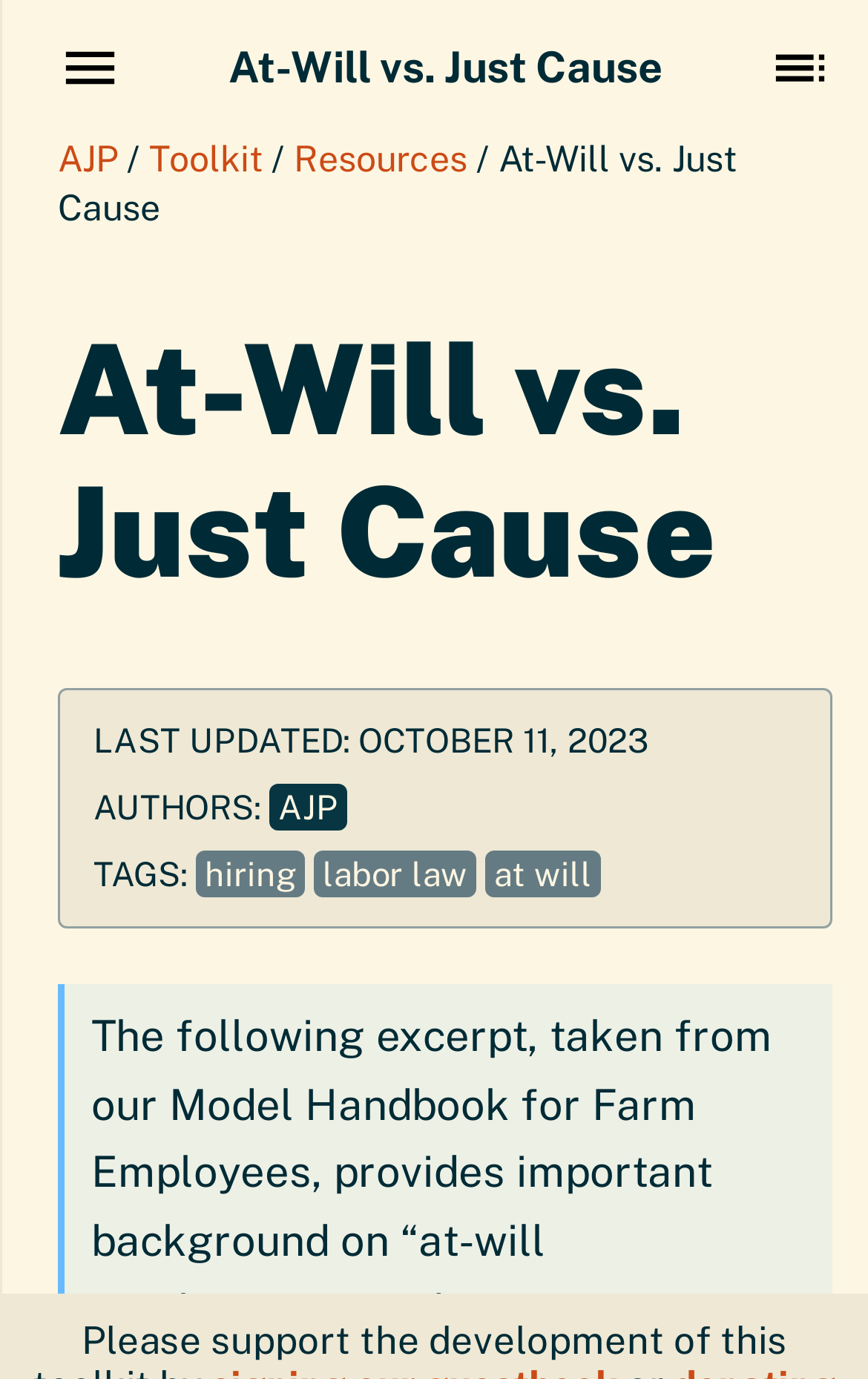What is the last updated date of this webpage?
Answer with a single word or phrase, using the screenshot for reference.

OCTOBER 11, 2023